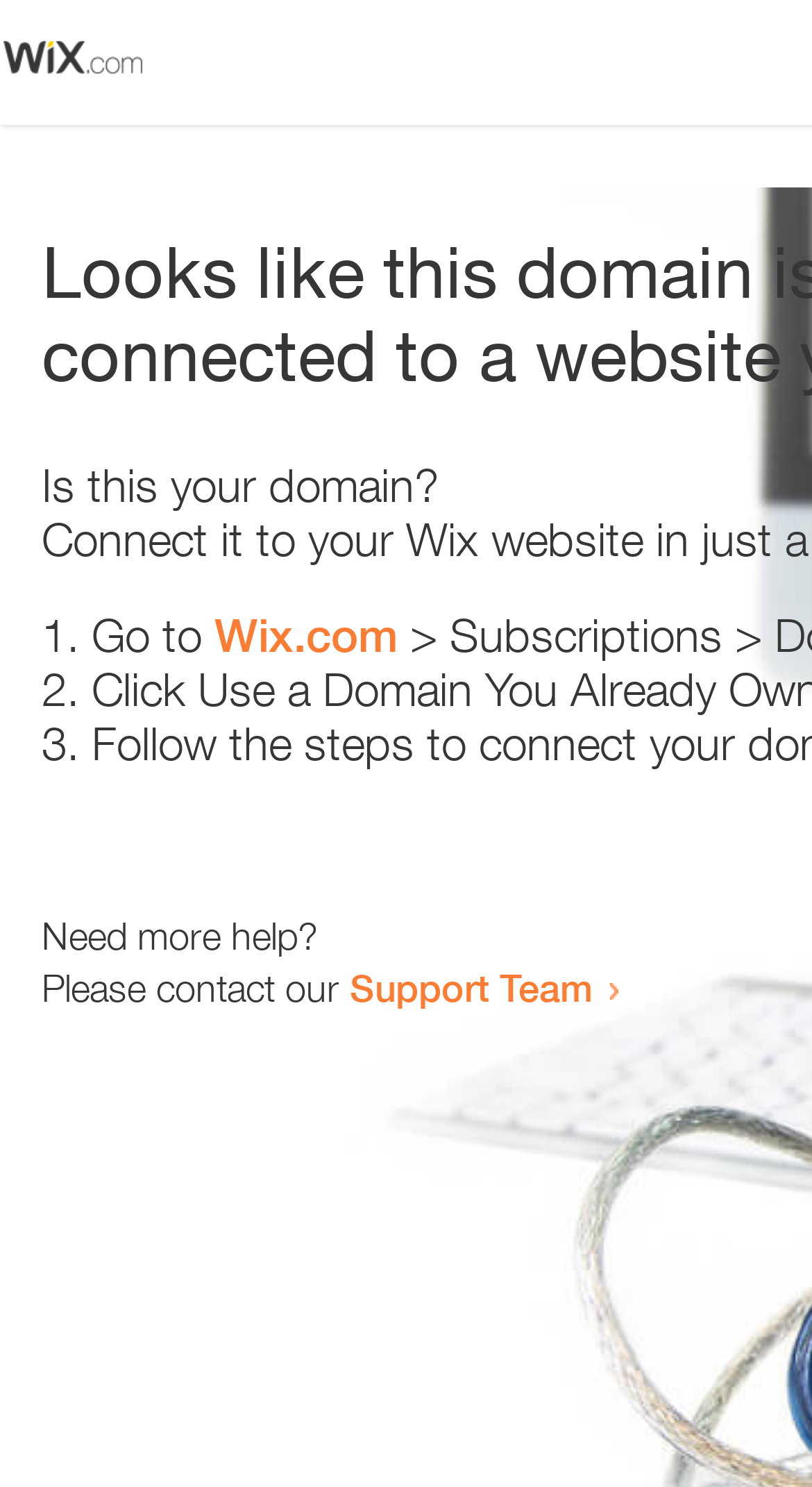Locate the bounding box coordinates of the UI element described by: "Wix.com". Provide the coordinates as four float numbers between 0 and 1, formatted as [left, top, right, bottom].

[0.264, 0.409, 0.49, 0.445]